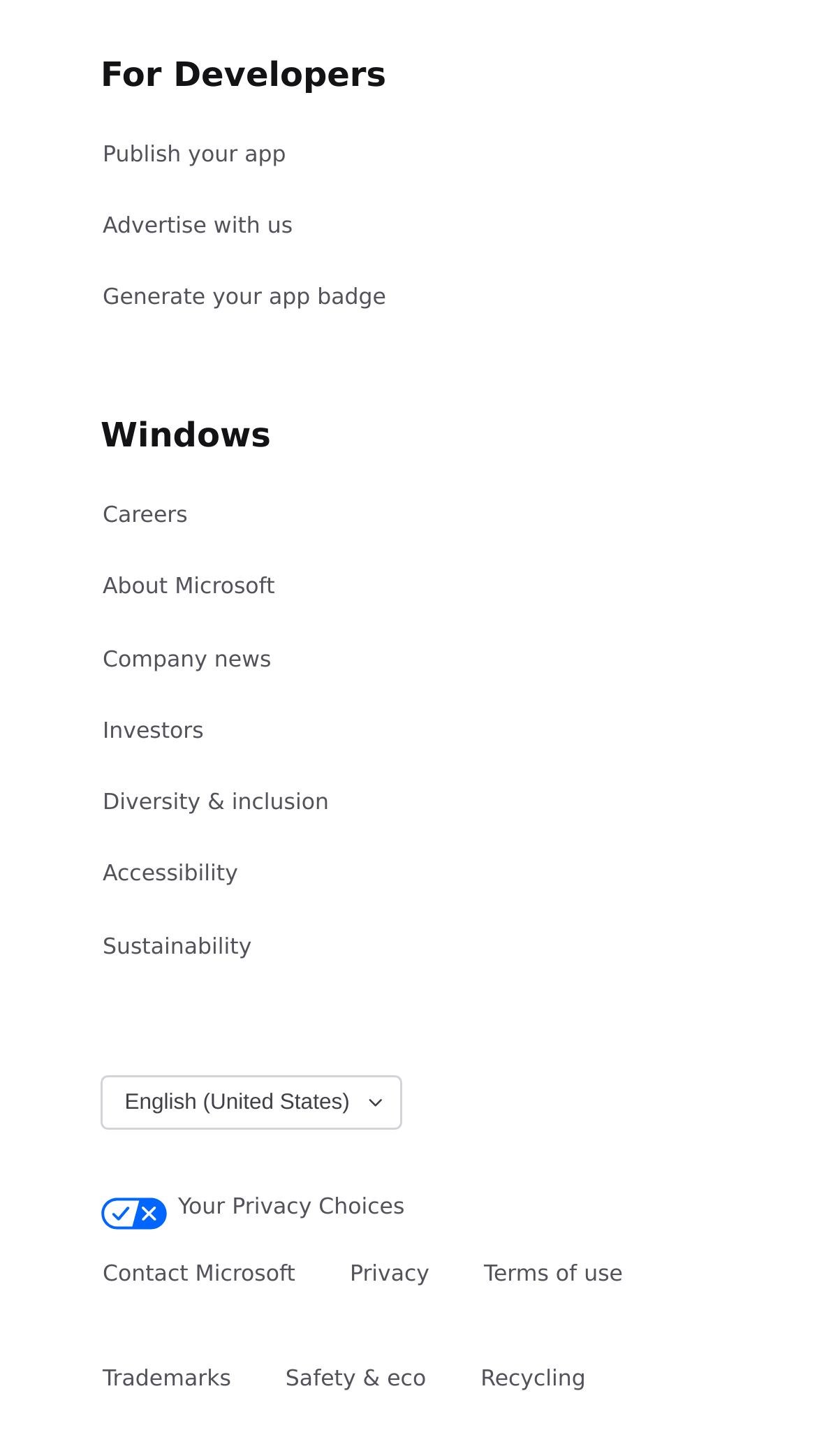What type of information is provided in the 'Your Privacy Choices' link?
Analyze the screenshot and provide a detailed answer to the question.

The link 'Your Privacy Choices' suggests that it provides information and options for users to manage their privacy settings and make choices about how their data is used.